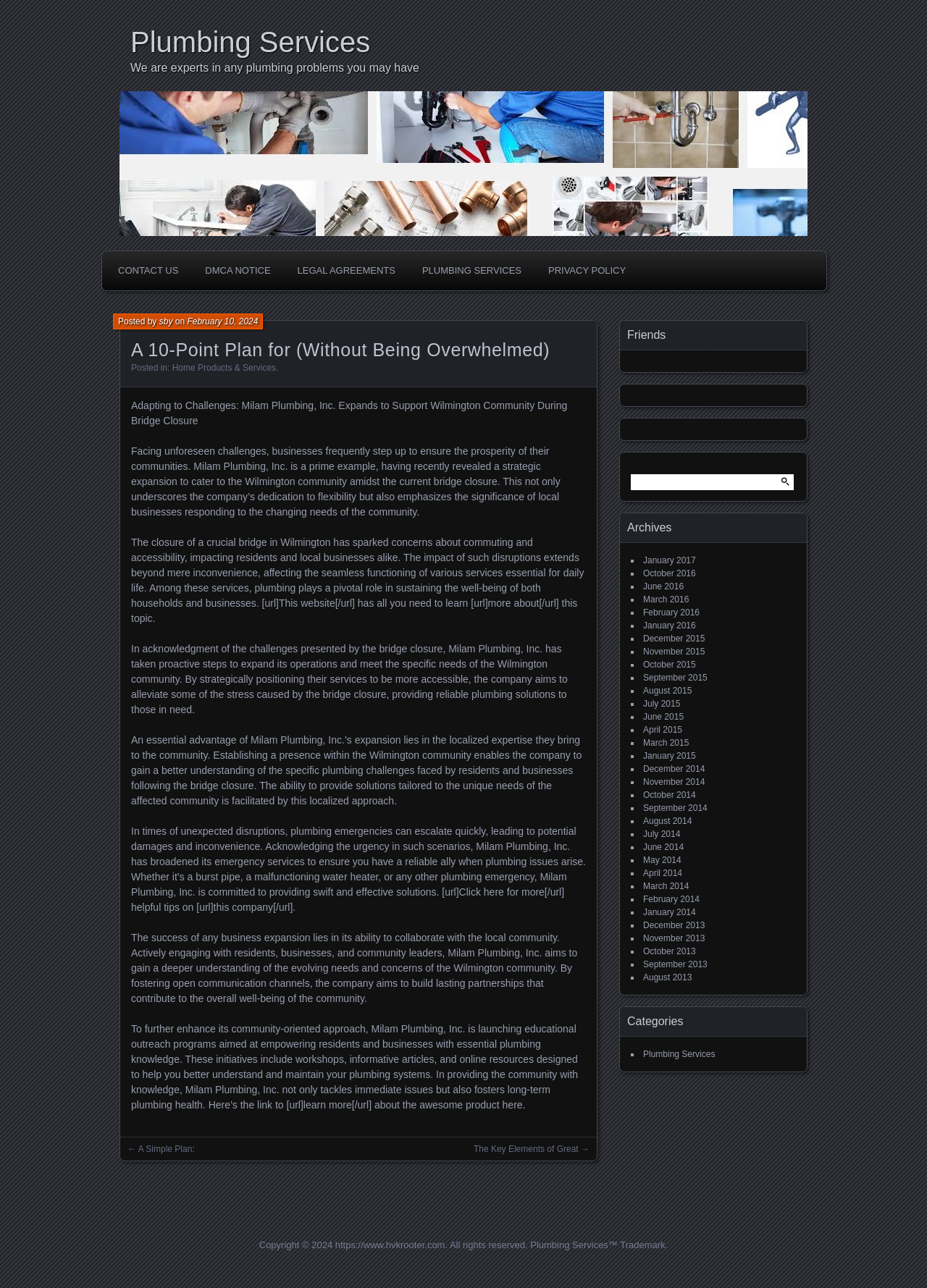Extract the bounding box coordinates for the UI element described as: "The Key Elements of Great".

[0.511, 0.888, 0.624, 0.896]